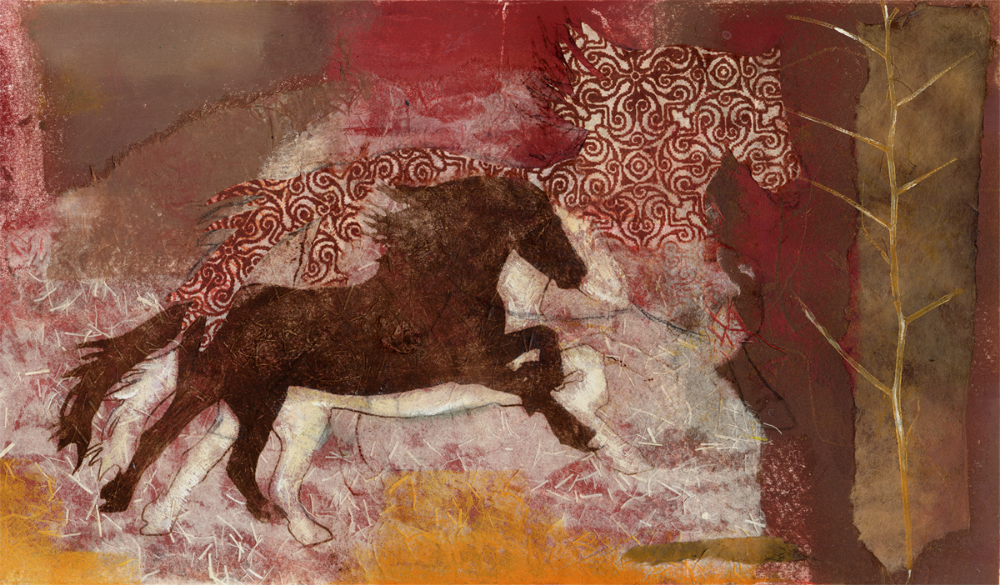Answer the following query with a single word or phrase:
What is the occasion for which the artwork is being exhibited?

Women's History Month